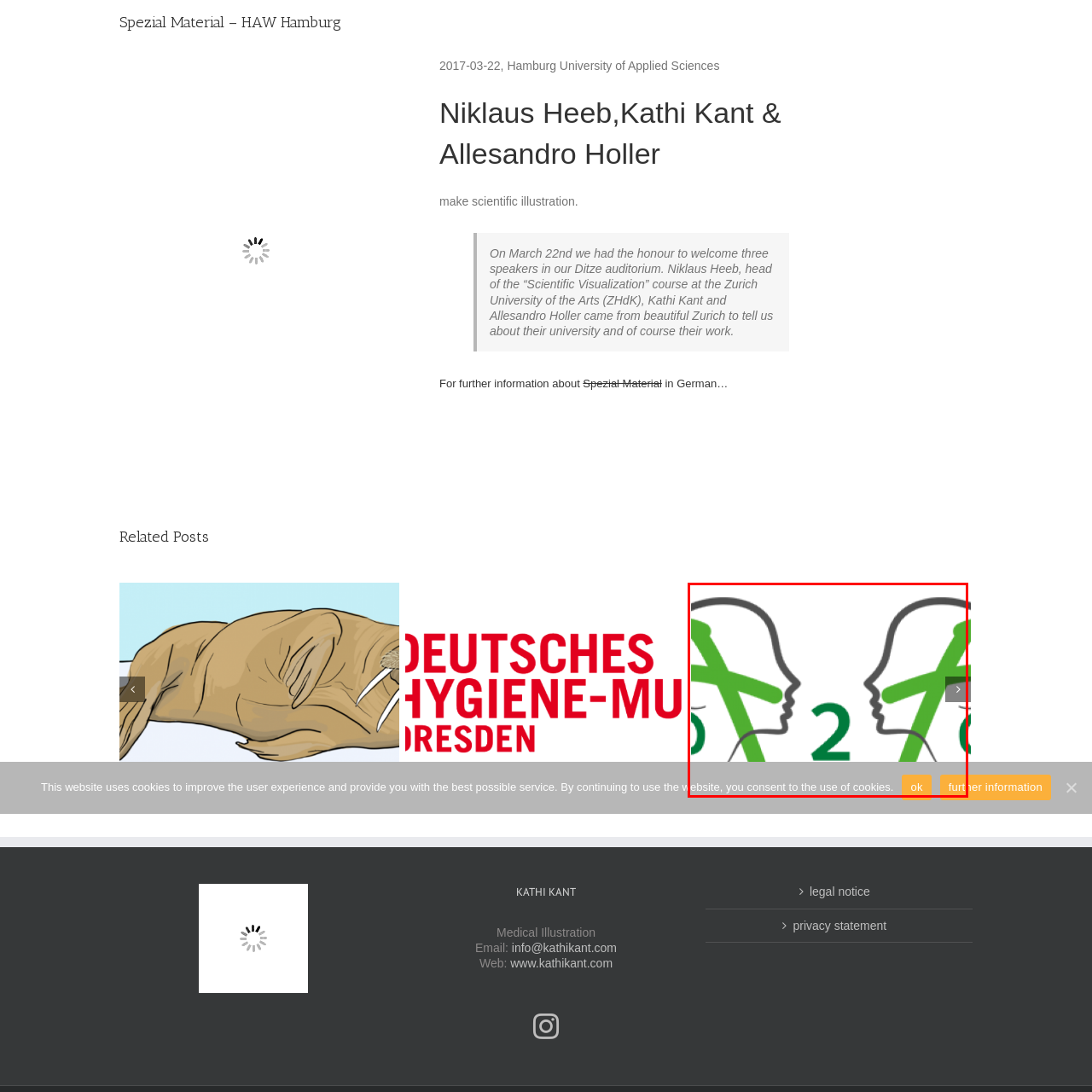Generate an elaborate caption for the image highlighted within the red boundary.

The image features a modern graphic design showcasing two stylized profiles facing each other, depicted in green and gray. The central element, the number "2," is highlighted prominently, signifying a connection or comparison between the two faces. This artwork likely represents the theme of collaboration or interaction, possibly in the context of educational or artistic endeavors, aligning with the broader narrative related to the event or presentation at Hamburg University of Applied Sciences on March 22, 2017. The overall aesthetic is clean and contemporary, making it visually engaging while conveying a message of partnership or duality.